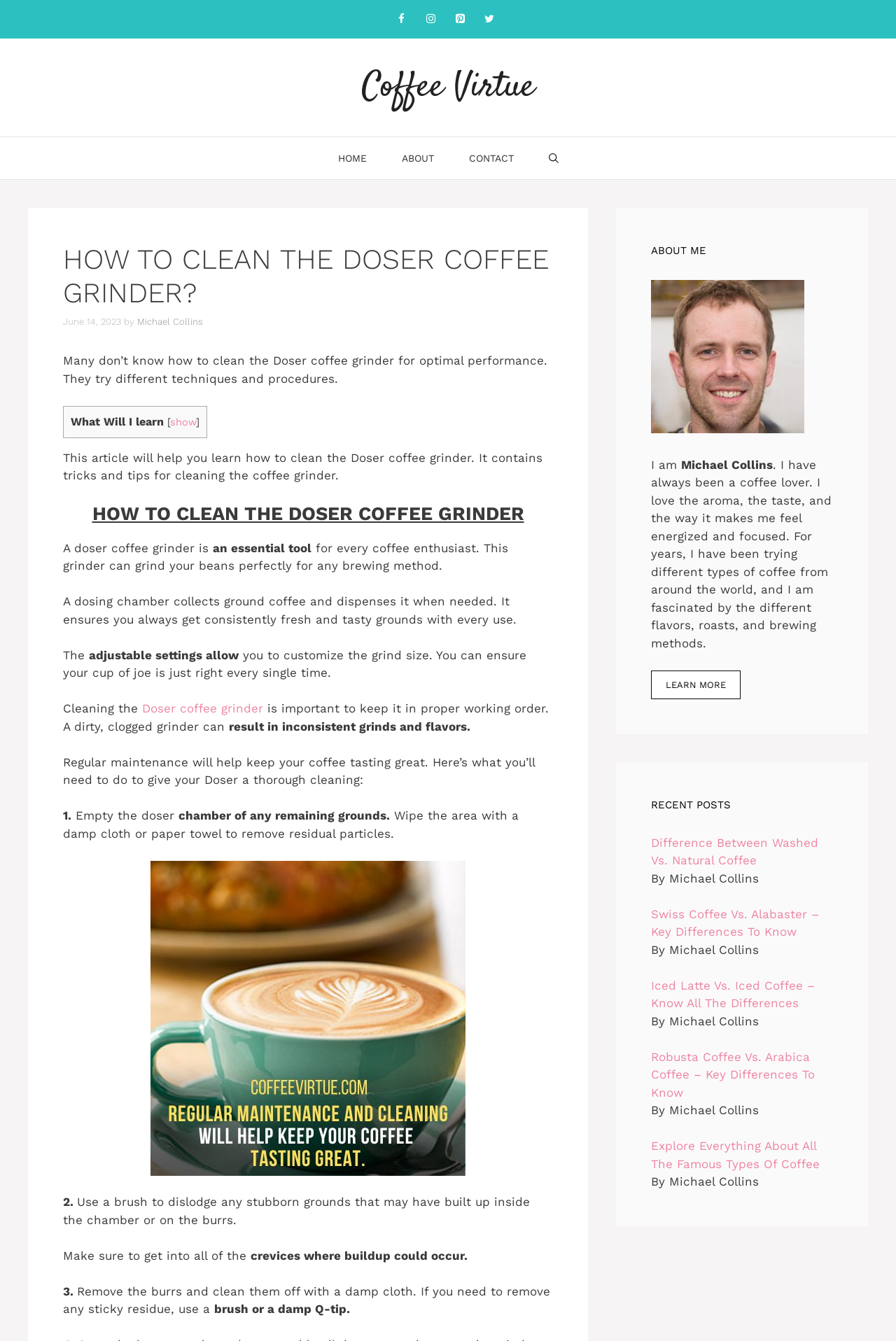What is the author's name?
Please provide a detailed answer to the question.

The author's name is mentioned in the 'ABOUT ME' section, where it says 'I am Michael Collins.'